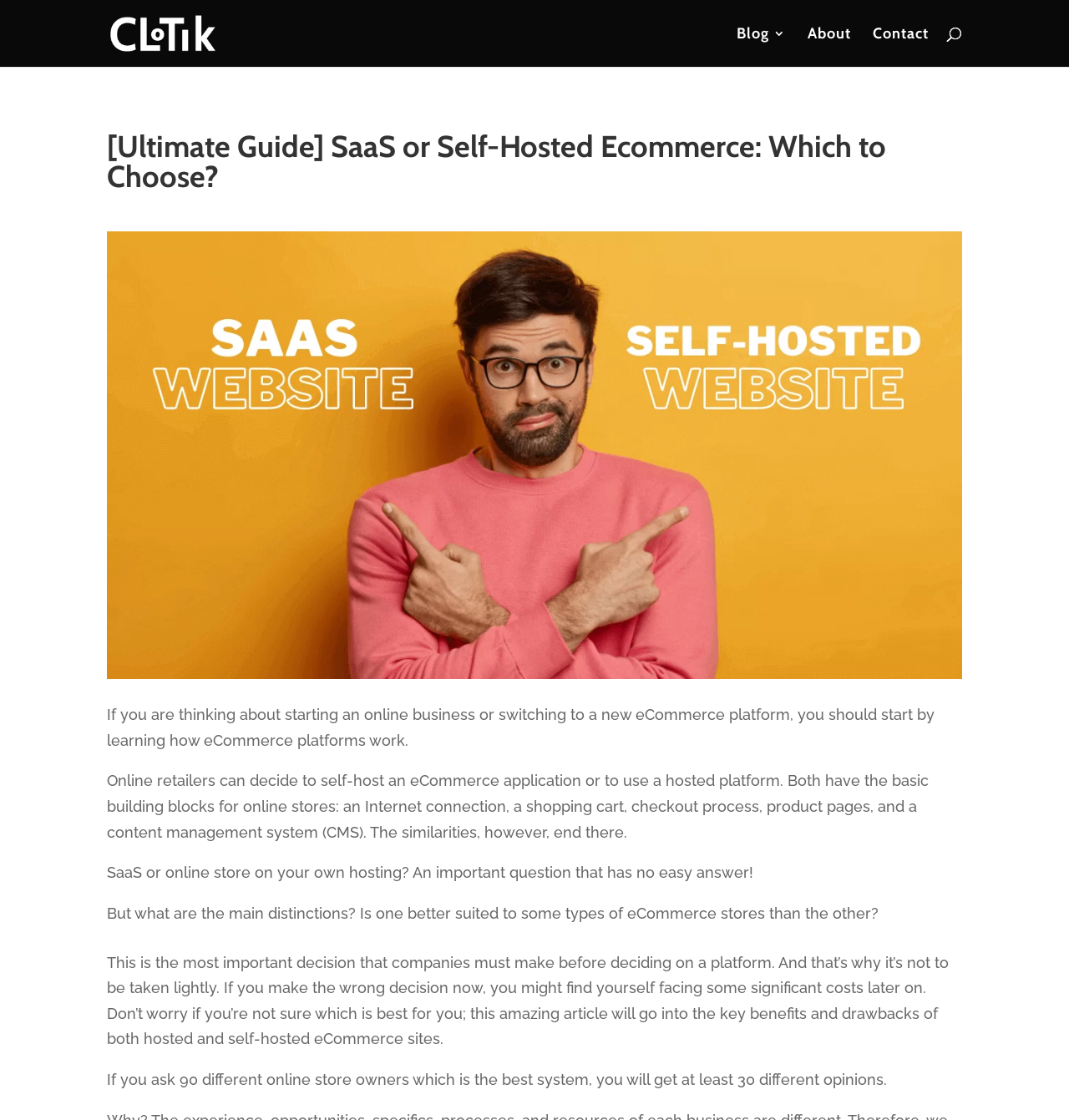Please find the bounding box for the UI element described by: "alt="Clotik | SaaS Blog"".

[0.103, 0.02, 0.201, 0.037]